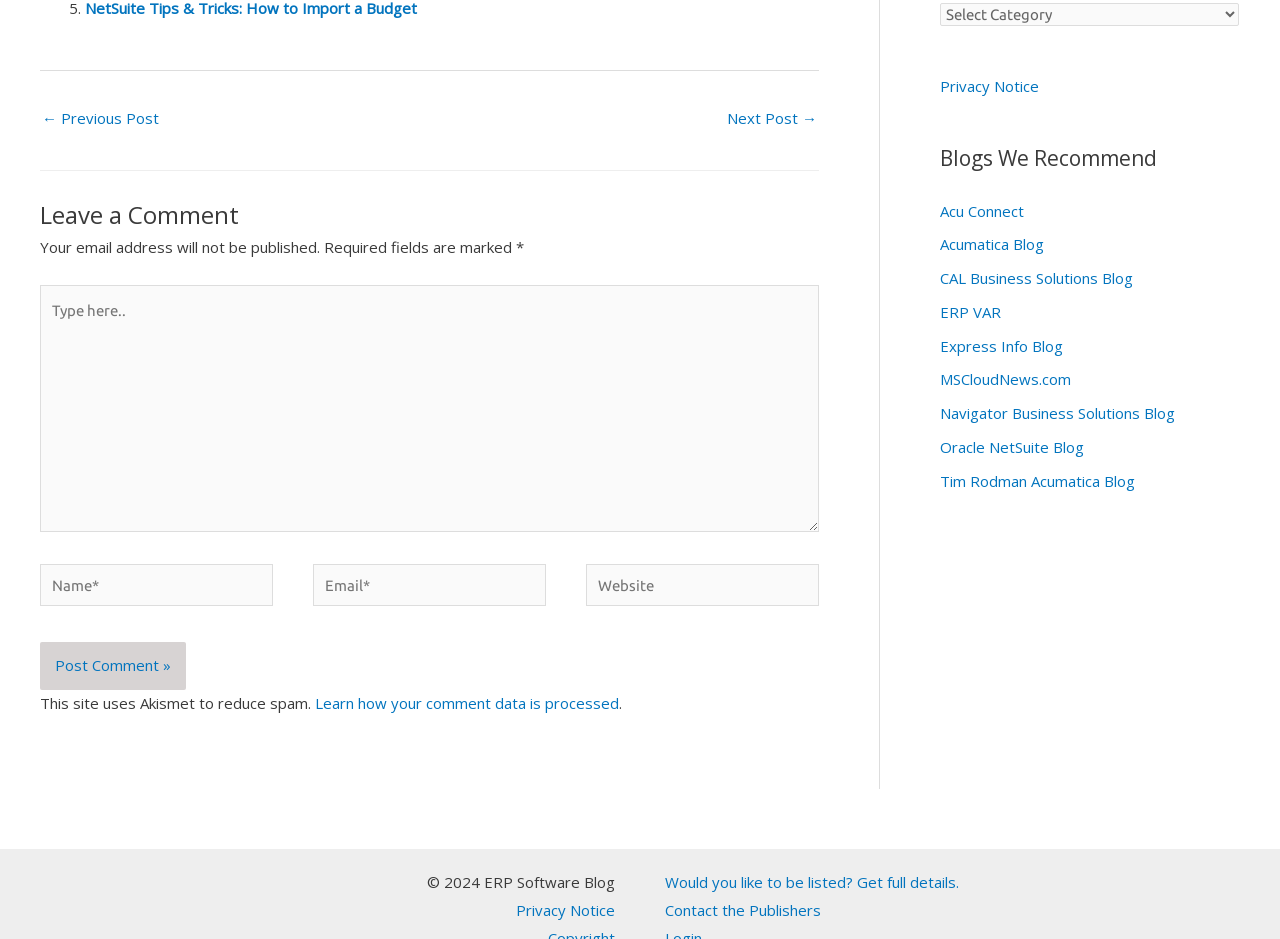Based on the element description name="submit" value="Post Comment »", identify the bounding box coordinates for the UI element. The coordinates should be in the format (top-left x, top-left y, bottom-right x, bottom-right y) and within the 0 to 1 range.

[0.031, 0.684, 0.145, 0.735]